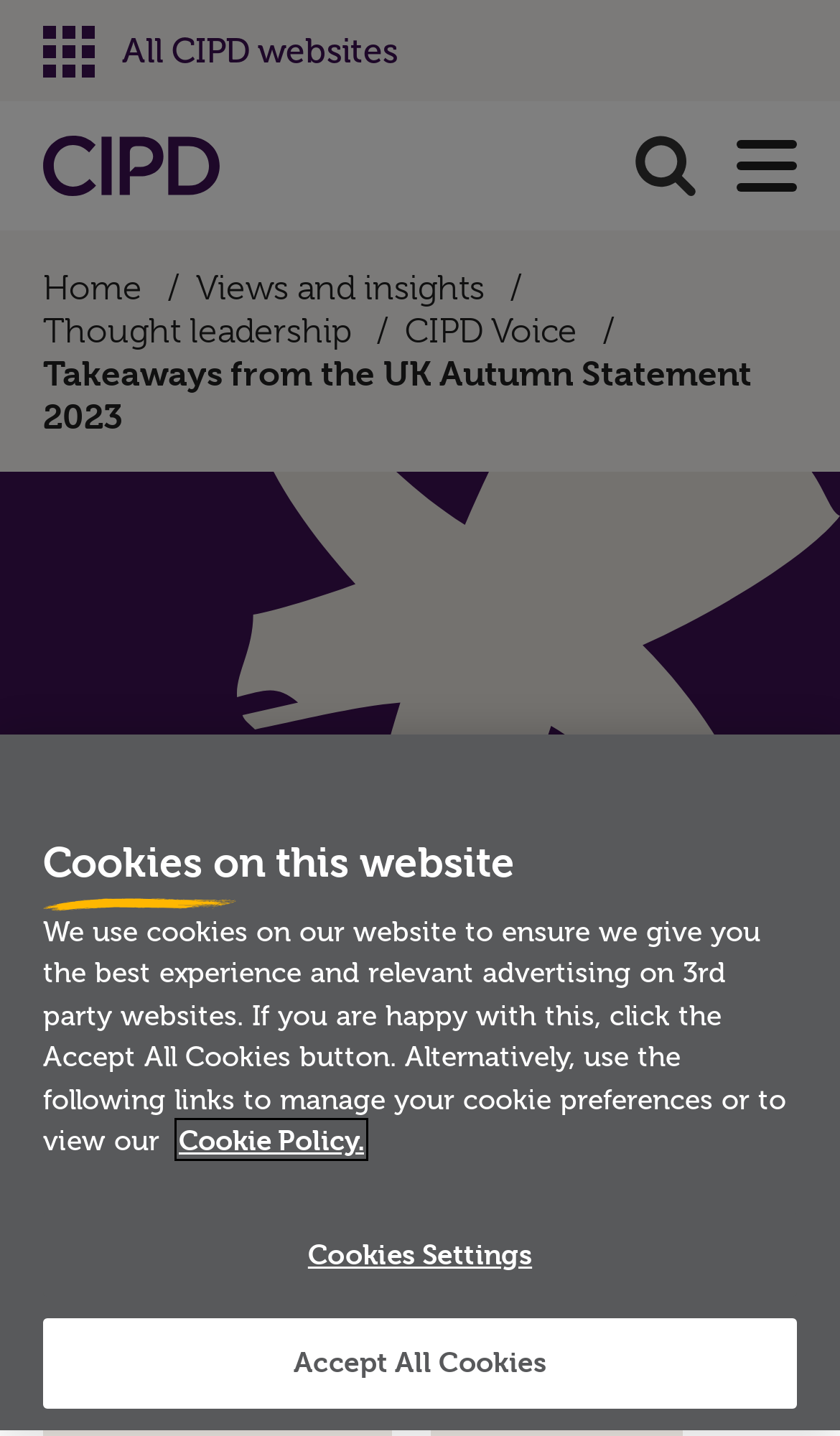Please identify the bounding box coordinates of the clickable area that will fulfill the following instruction: "Open the menu". The coordinates should be in the format of four float numbers between 0 and 1, i.e., [left, top, right, bottom].

[0.877, 0.078, 0.949, 0.153]